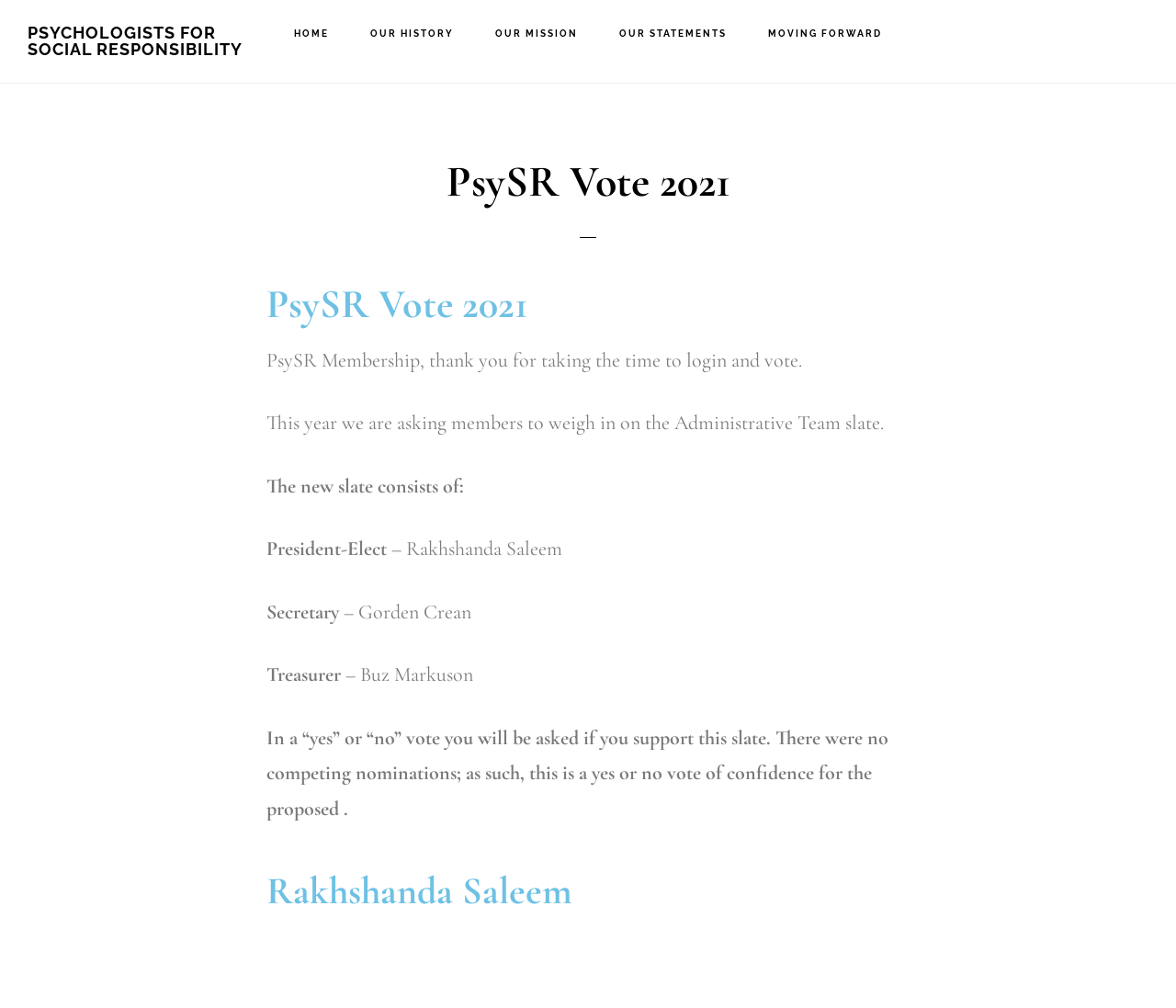What type of vote is required for the proposed slate?
Look at the screenshot and respond with a single word or phrase.

Yes or No